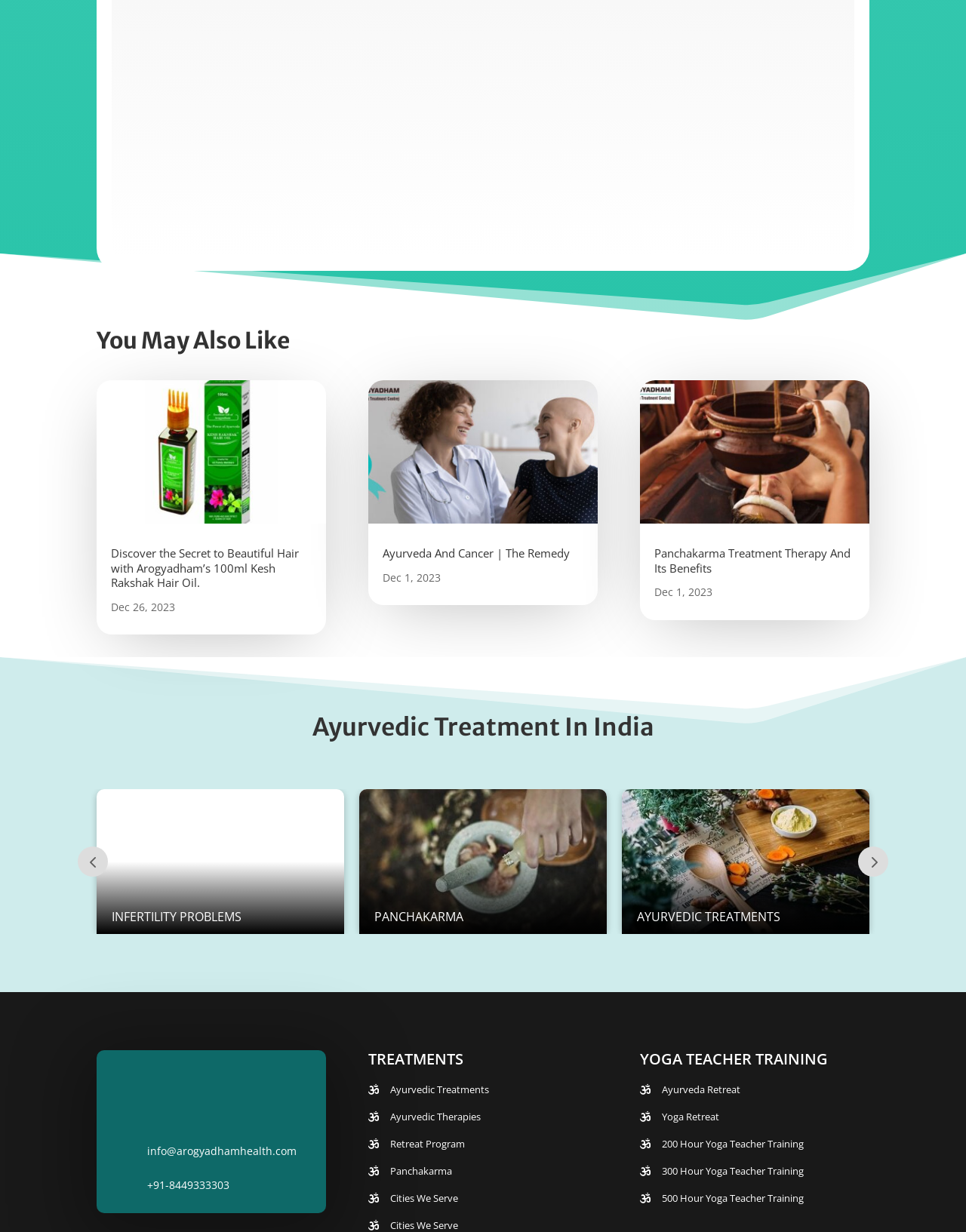Identify the bounding box coordinates of the clickable region necessary to fulfill the following instruction: "Click the 'GIVE NOW' link". The bounding box coordinates should be four float numbers between 0 and 1, i.e., [left, top, right, bottom].

None